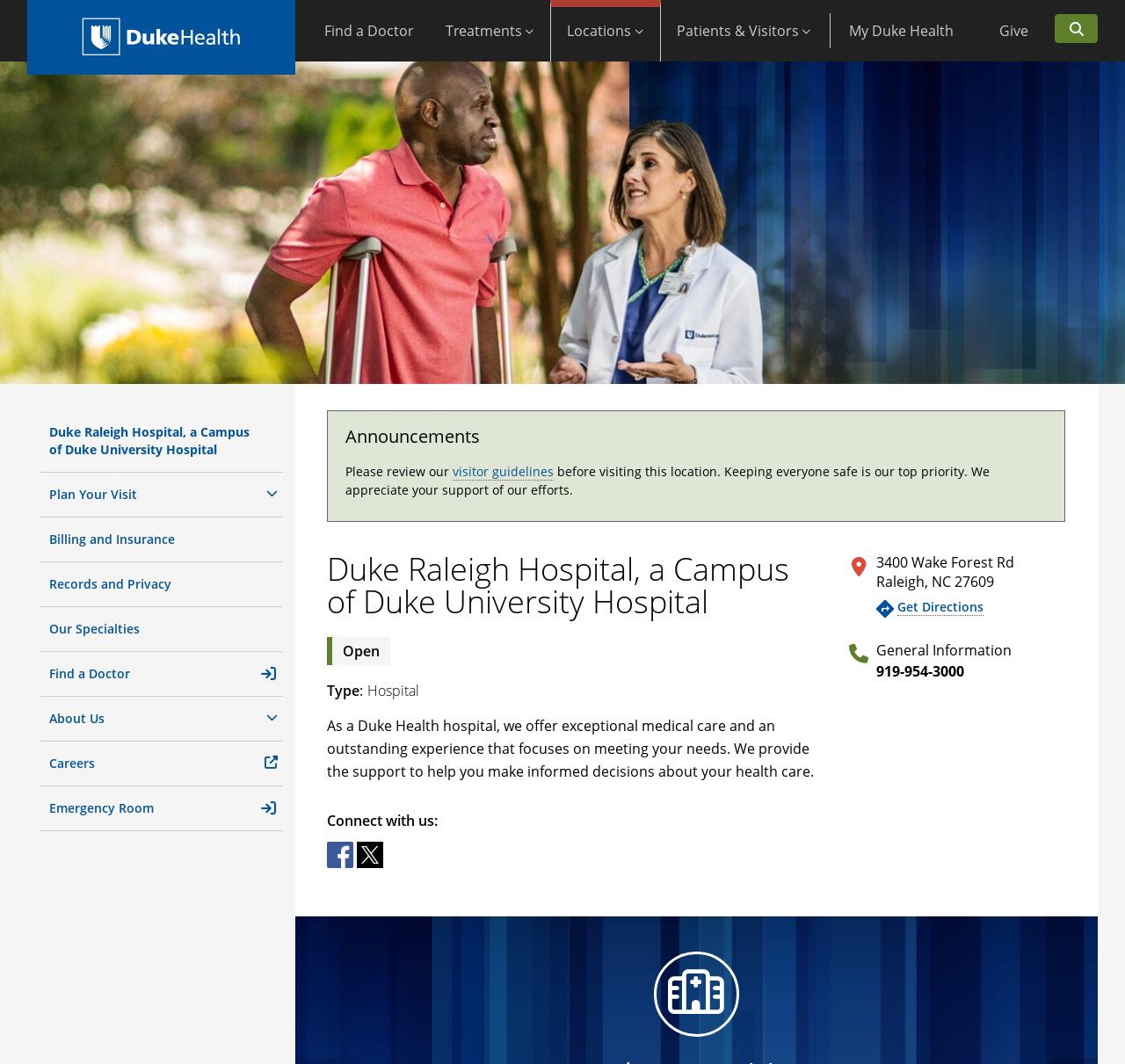What is the address of the hospital?
Please respond to the question thoroughly and include all relevant details.

I found the answer by looking at the static text elements '3400 Wake Forest Rd', 'Raleigh,', 'NC', and '27609' which are located near each other and form a complete address.